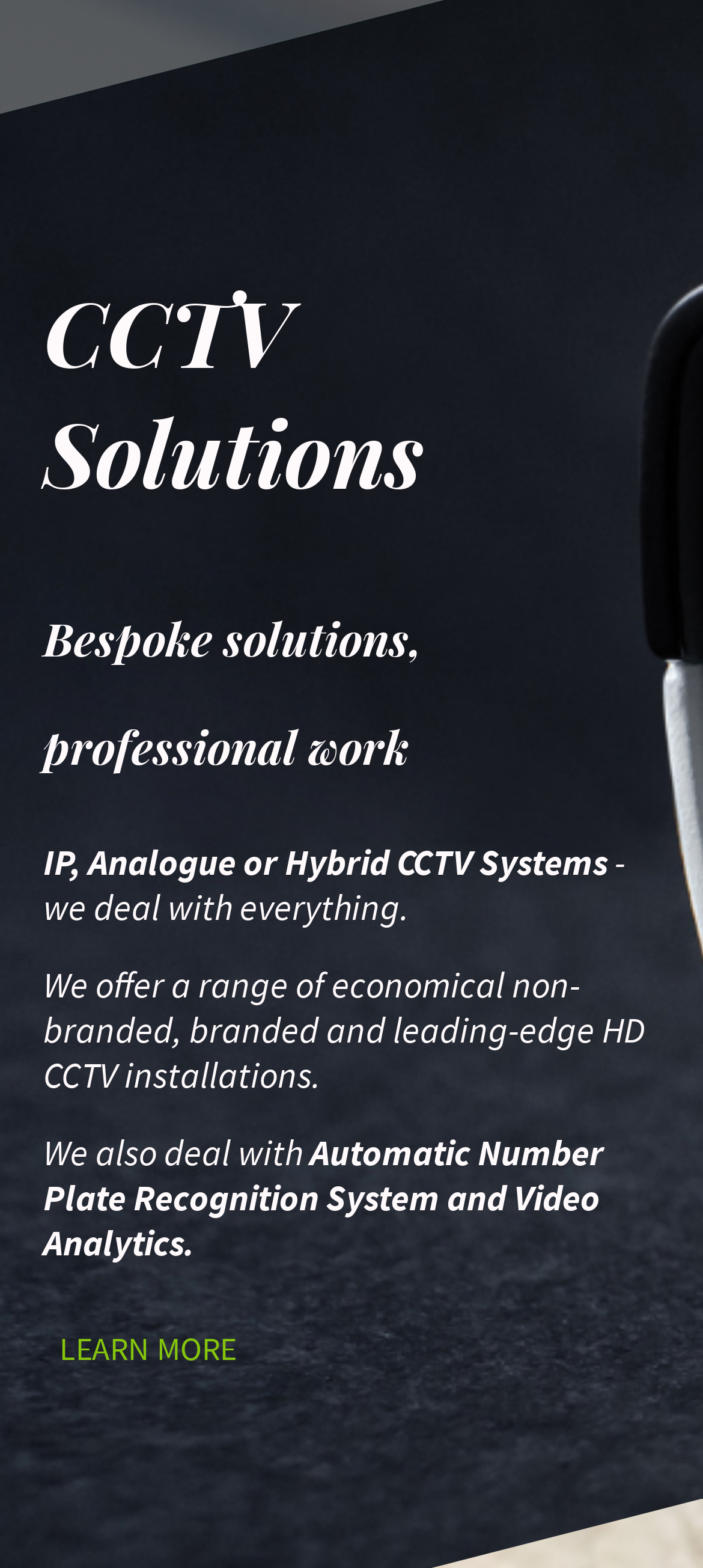What type of CCTV installations are offered?
Using the image as a reference, answer the question with a short word or phrase.

Economical non-branded, branded and leading-edge HD